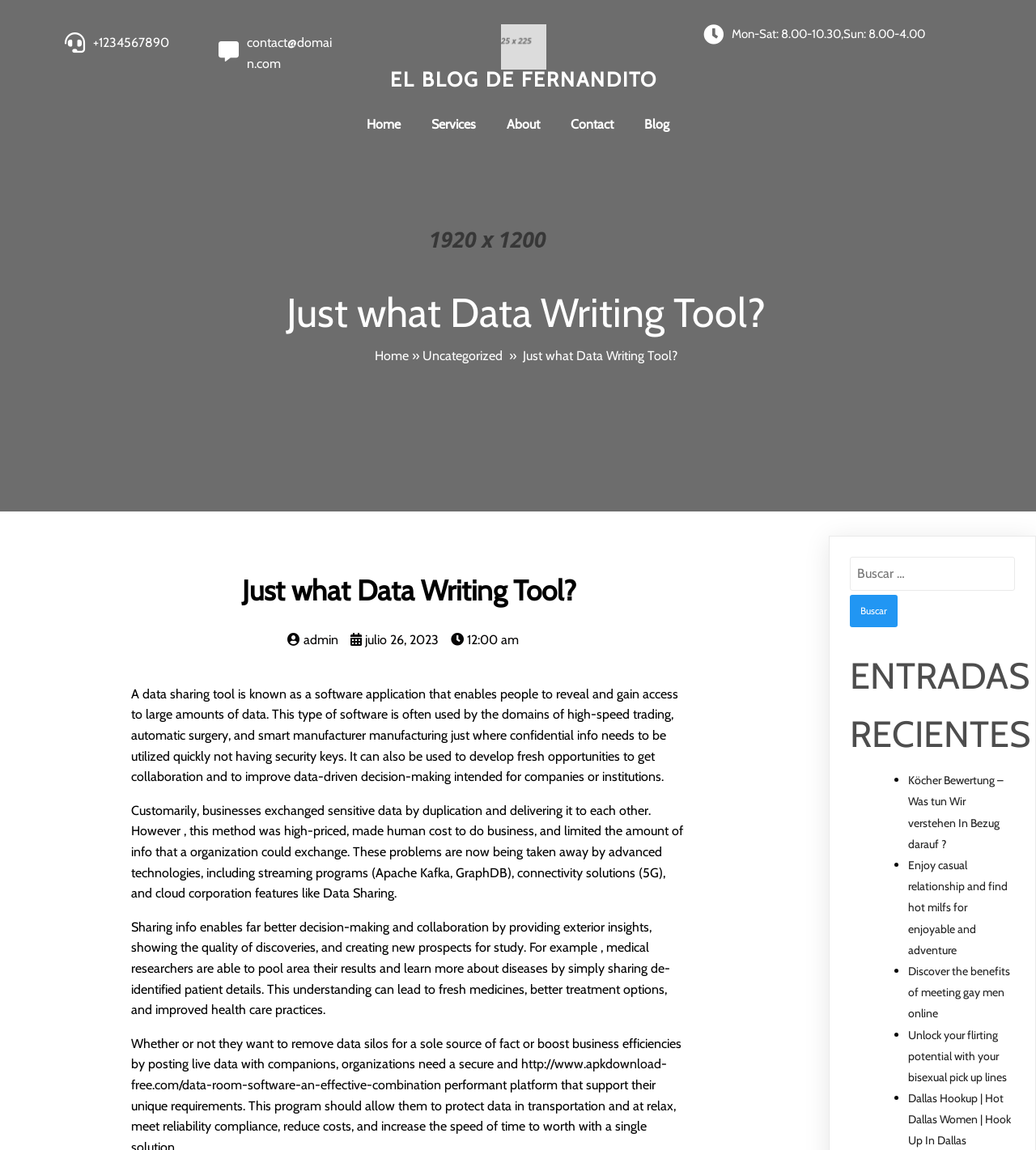Determine the bounding box coordinates of the clickable element to complete this instruction: "Search for something". Provide the coordinates in the format of four float numbers between 0 and 1, [left, top, right, bottom].

[0.82, 0.484, 0.98, 0.546]